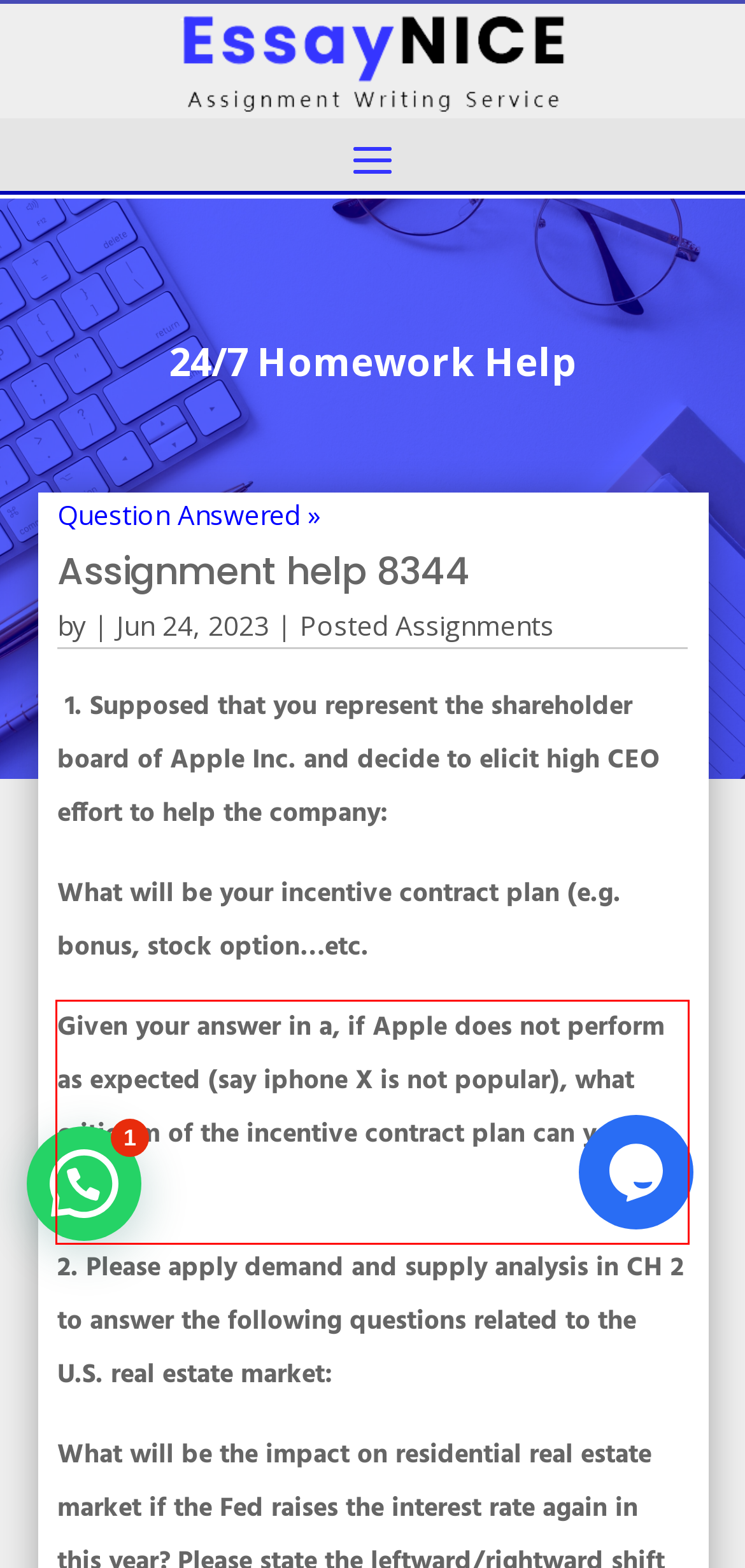Identify and extract the text within the red rectangle in the screenshot of the webpage.

Given your answer in a, if Apple does not perform as expected (say iphone X is not popular), what criticism of the incentive contract plan can you see?